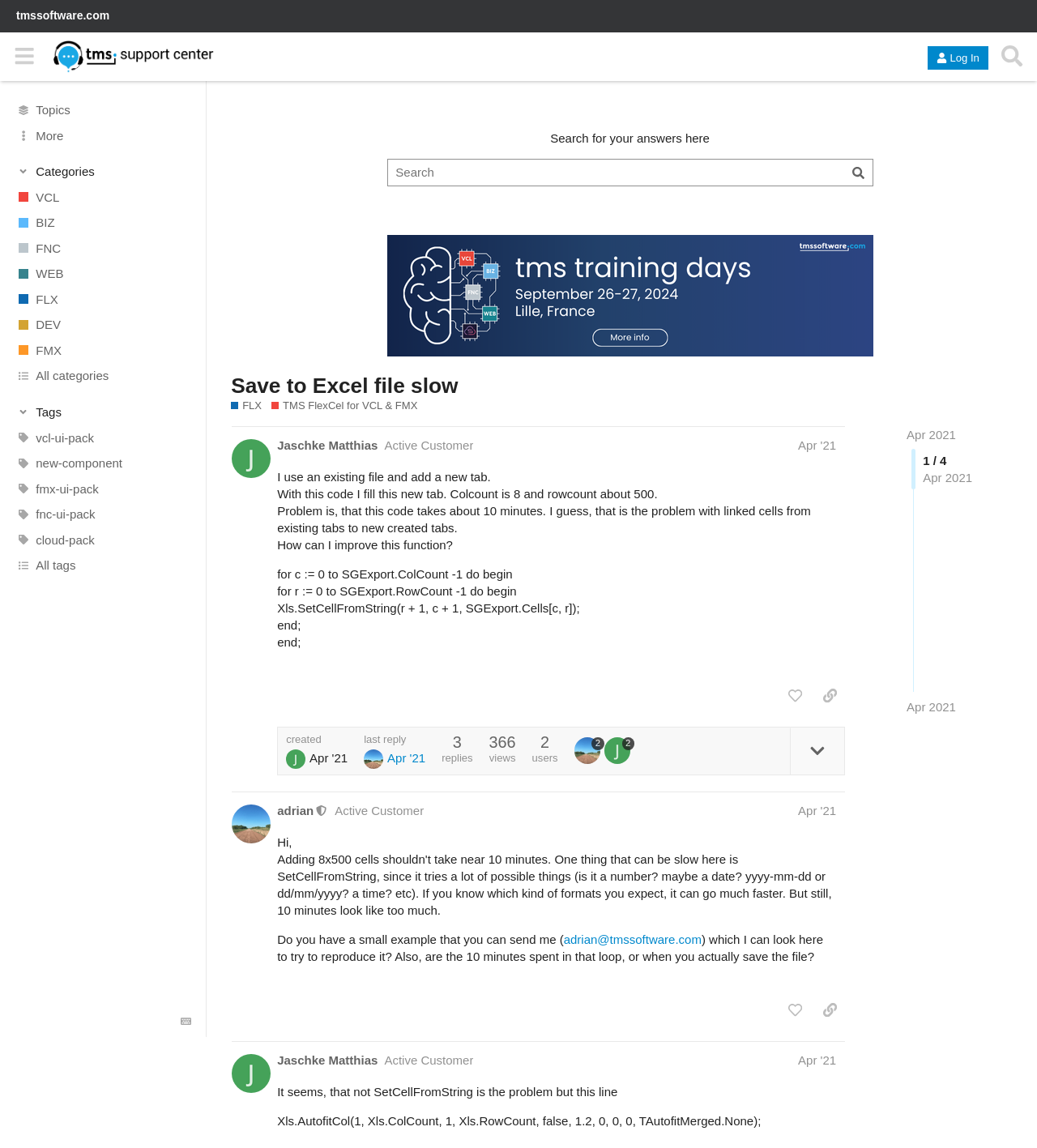Locate the UI element that matches the description Save to Excel file slow in the webpage screenshot. Return the bounding box coordinates in the format (top-left x, top-left y, bottom-right x, bottom-right y), with values ranging from 0 to 1.

[0.223, 0.325, 0.442, 0.346]